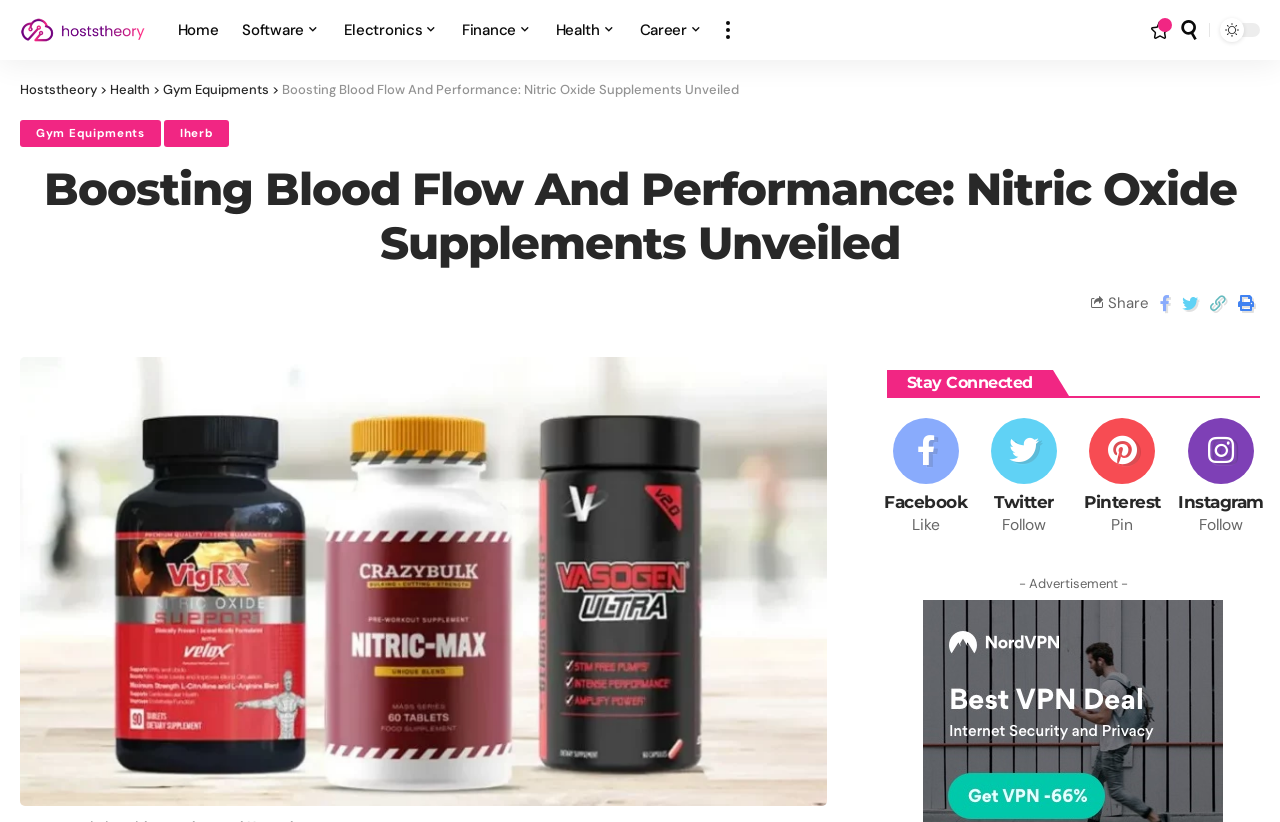Use a single word or phrase to answer the question:
What is the purpose of the image on the page?

Illustration